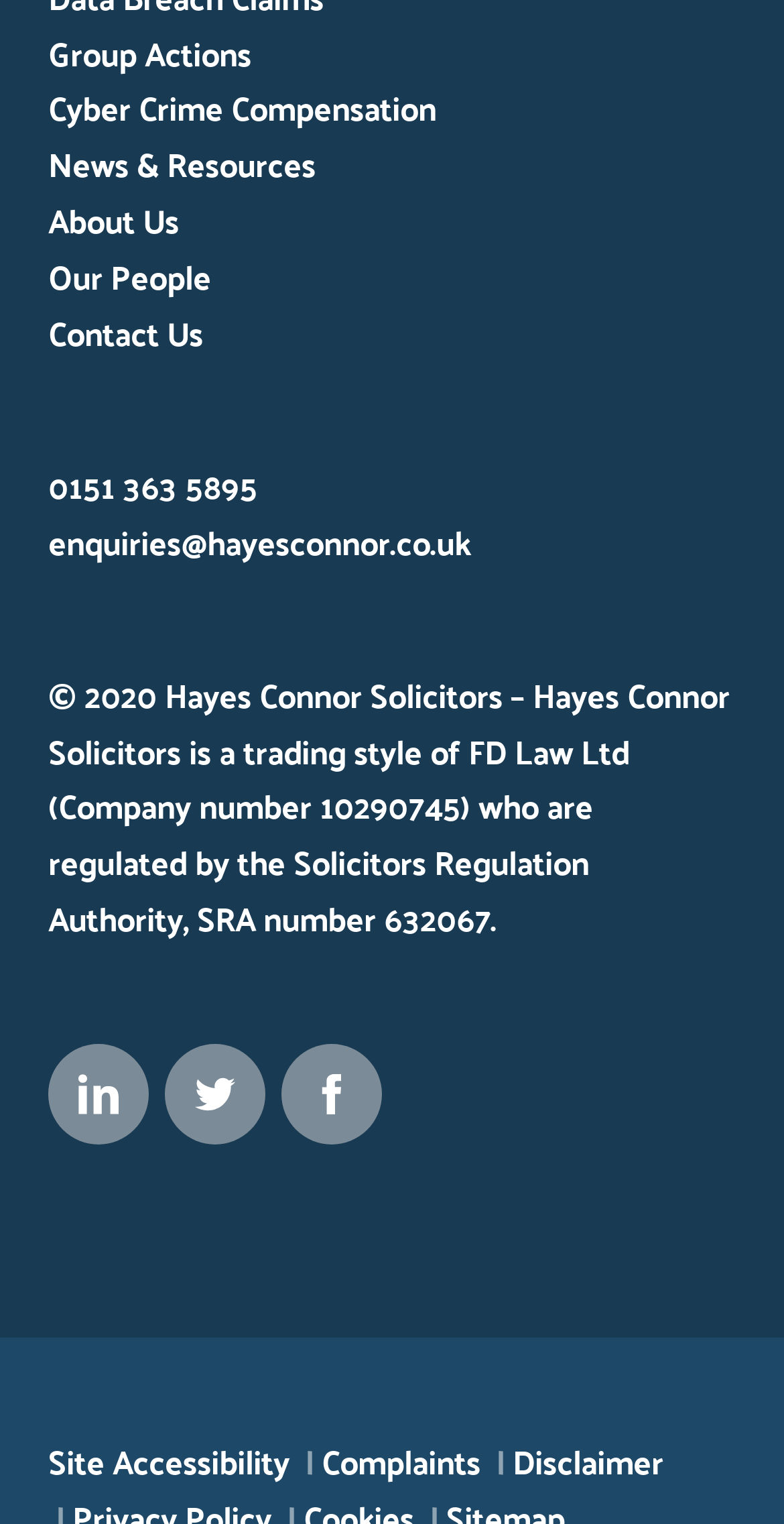Locate the coordinates of the bounding box for the clickable region that fulfills this instruction: "Click on Group Actions".

[0.062, 0.015, 0.321, 0.053]